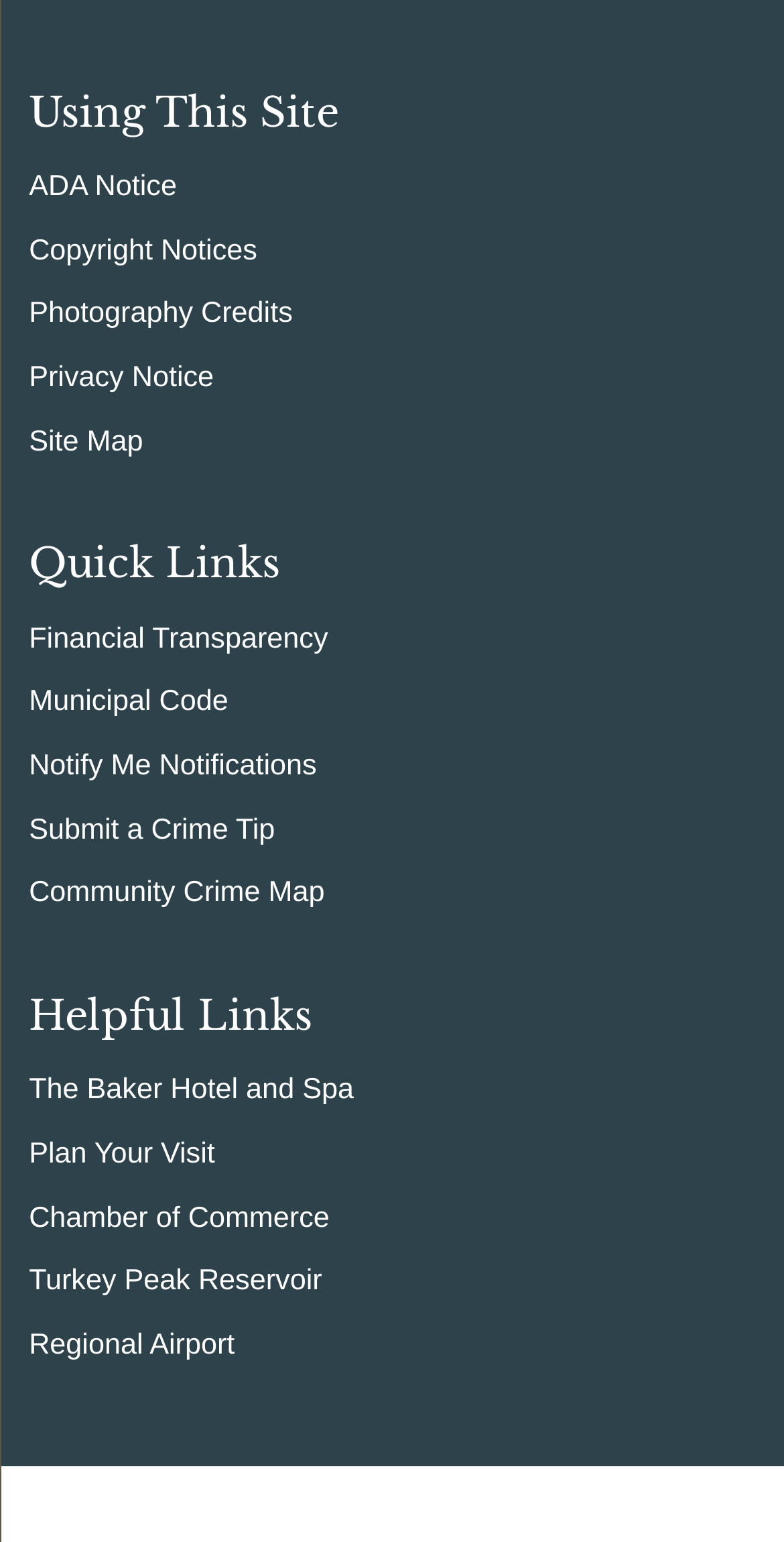Ascertain the bounding box coordinates for the UI element detailed here: "Chamber of Commerce". The coordinates should be provided as [left, top, right, bottom] with each value being a float between 0 and 1.

[0.037, 0.779, 0.42, 0.8]